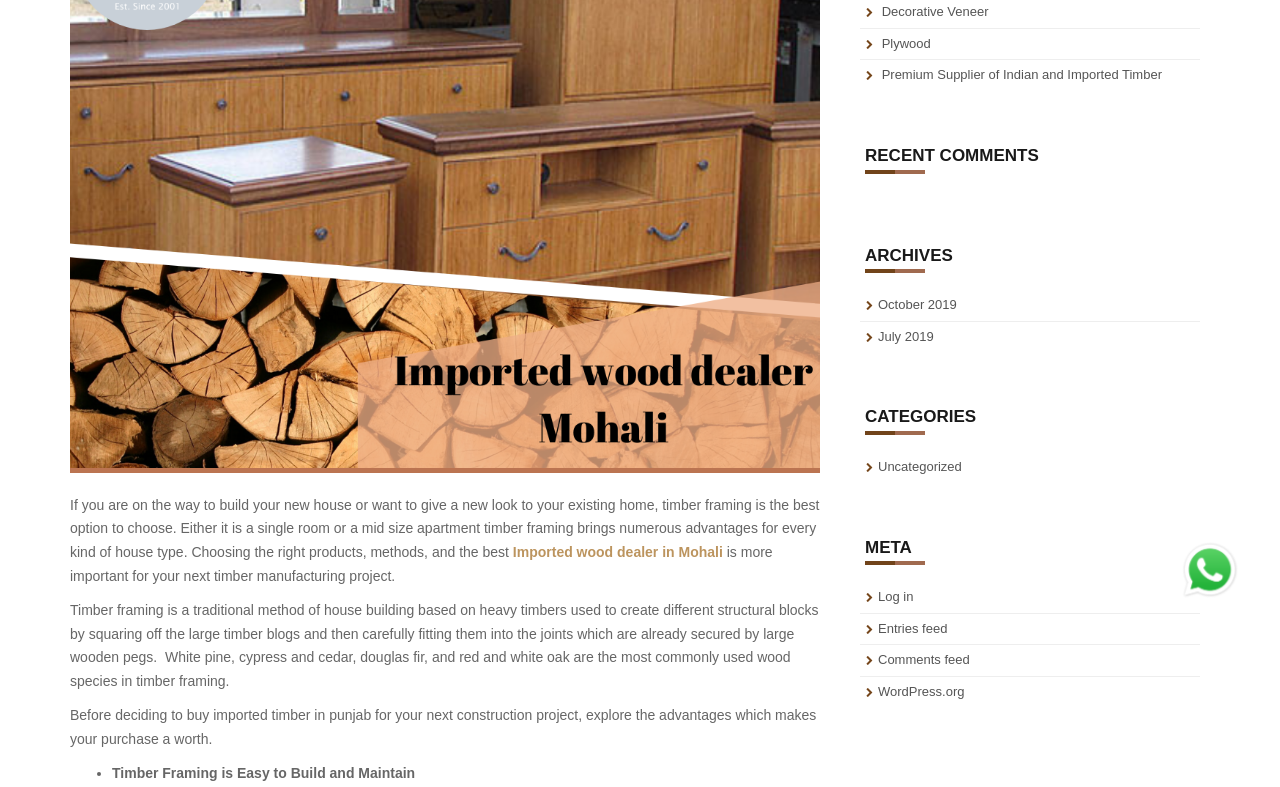Given the element description Plywood, identify the bounding box coordinates for the UI element on the webpage screenshot. The format should be (top-left x, top-left y, bottom-right x, bottom-right y), with values between 0 and 1.

[0.689, 0.045, 0.727, 0.065]